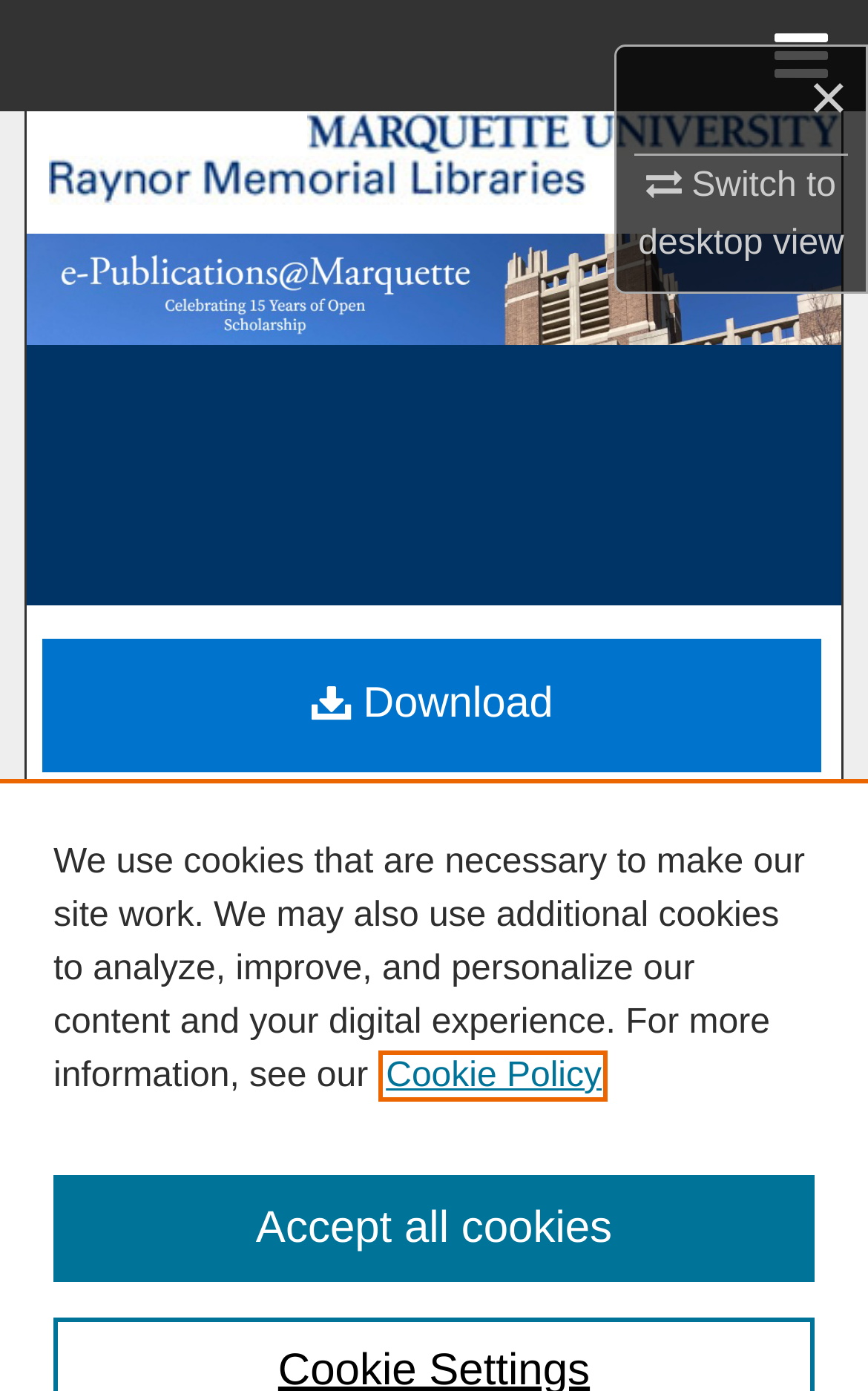Please locate the bounding box coordinates of the region I need to click to follow this instruction: "Switch to desktop view".

[0.735, 0.114, 0.972, 0.189]